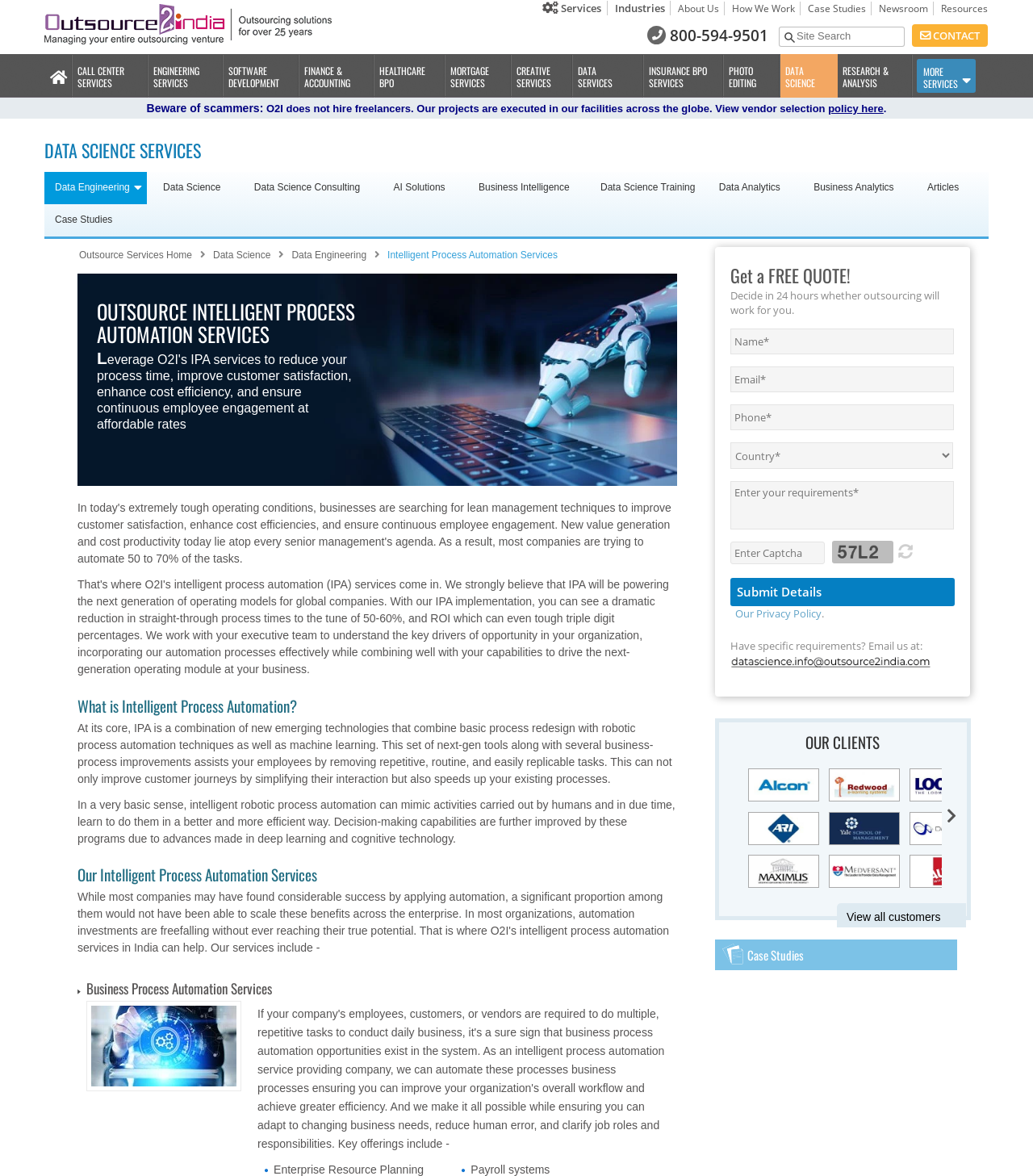Locate the bounding box coordinates of the element's region that should be clicked to carry out the following instruction: "Click the CONTACT link". The coordinates need to be four float numbers between 0 and 1, i.e., [left, top, right, bottom].

[0.883, 0.021, 0.956, 0.04]